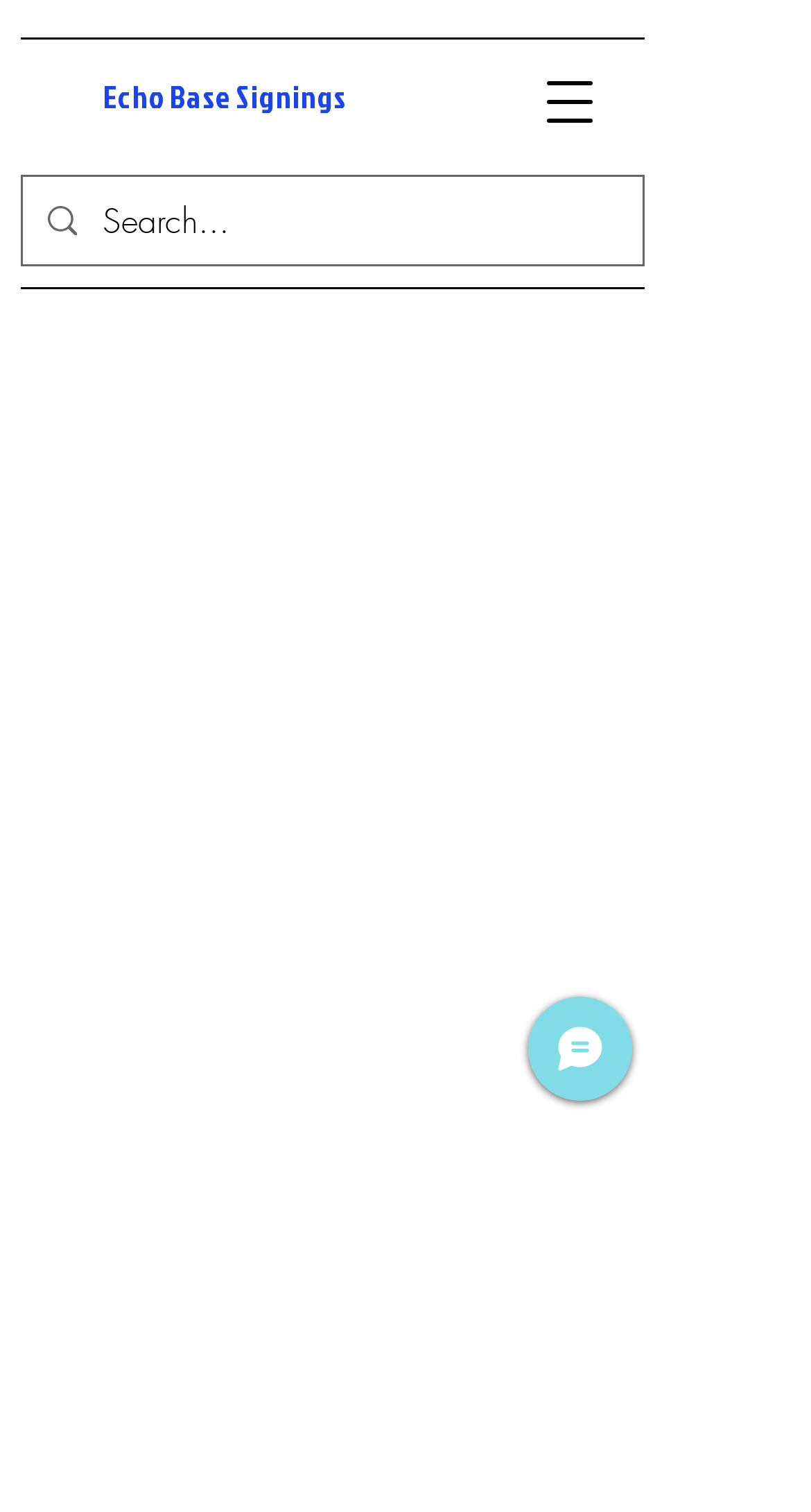Generate a detailed explanation of the webpage's features and information.

The webpage appears to be an e-commerce page for a signed autograph of Phil LaMarr as TI-99 from the TV show Star Wars: The Clone Wars. 

At the top left of the page, there is a link to "Echo Base Signings", which is likely the website's logo or navigation link. Next to it, on the top right, is a button to open the navigation menu. 

Below the navigation section, there is a search bar that spans most of the page's width. The search bar contains a search icon, represented by a small image, and a text input field with a placeholder text "Search...". 

On the bottom right of the page, there is a "Chat" button, accompanied by a small image. 

The main content of the page is a description of the autograph, which is a signed 8x10 photo of Phil LaMarr as TI-99, taken in Los Angeles in December 2018. The autograph features a blue signature with the character's name. The character, TI-99, is described as Admiral Trench's tactical droid advisor during the Battle of Christophsis.